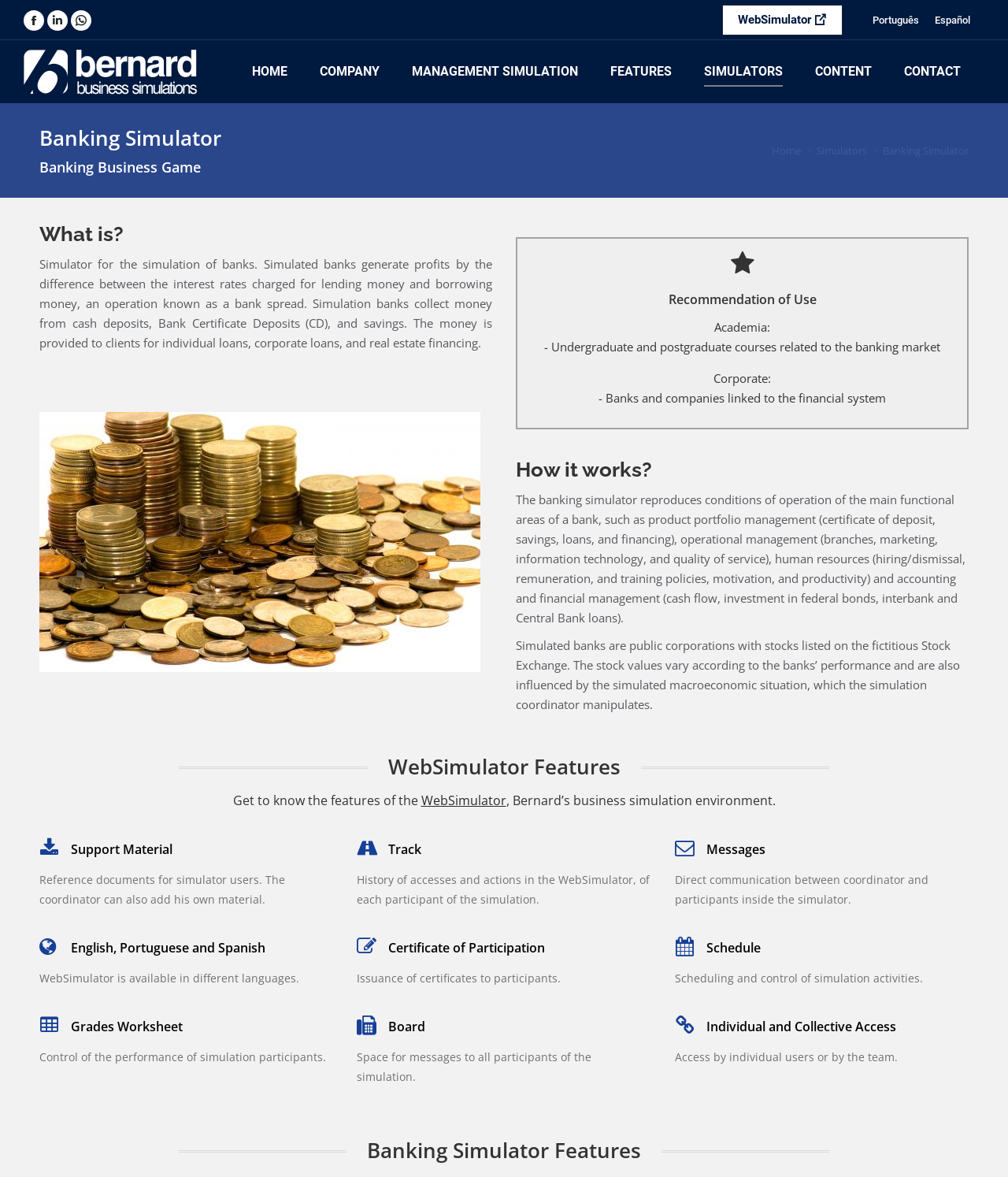What is the name of the simulator?
Answer the question with detailed information derived from the image.

The name of the simulator is mentioned in the heading 'Banking Simulator' with bounding box coordinates [0.039, 0.106, 0.22, 0.128].